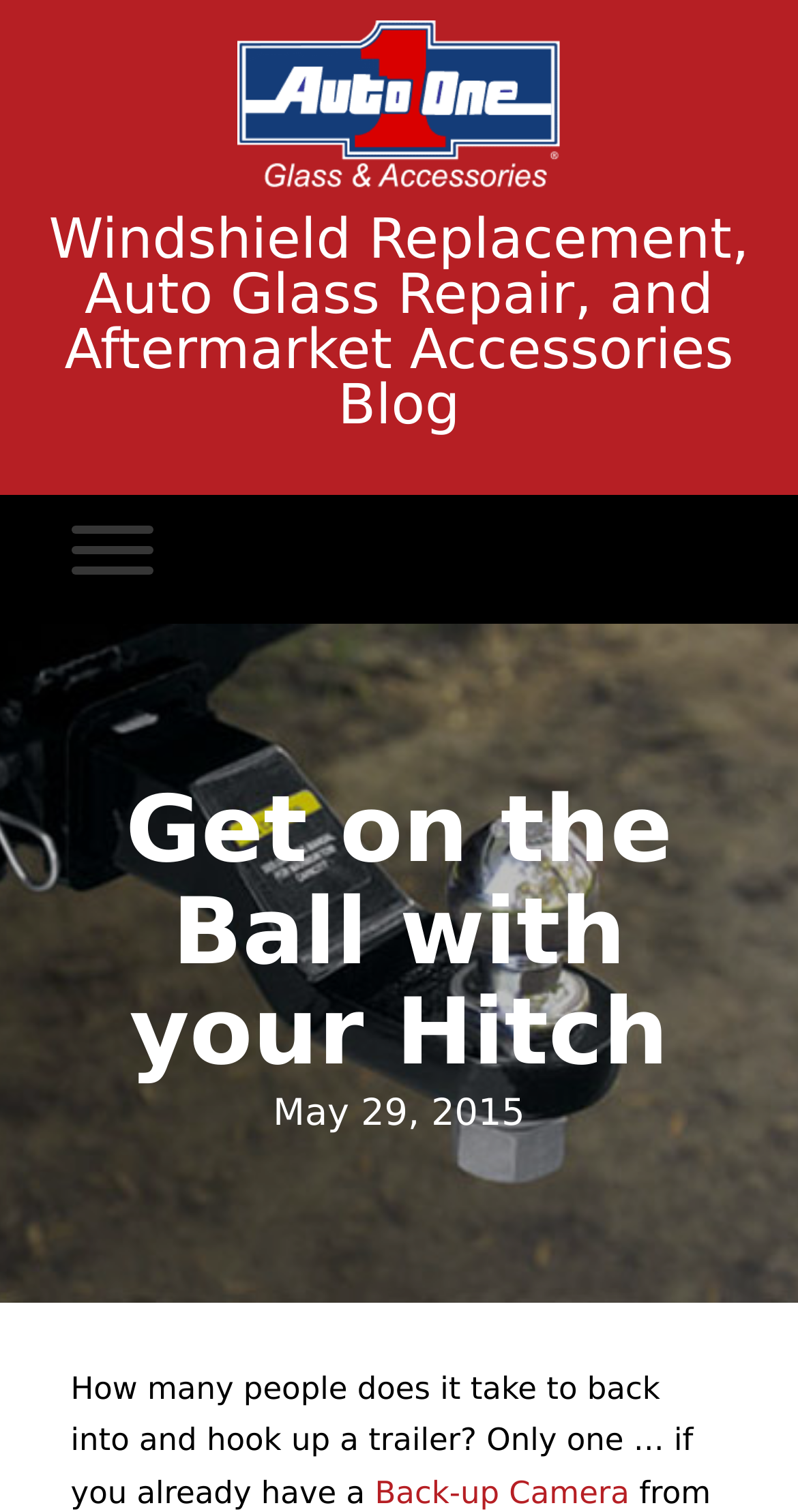Utilize the details in the image to thoroughly answer the following question: Is the menu expanded?

I found the answer by looking at the navigation element 'Menu' which has a button 'Open' with the property 'expanded: False', indicating that the menu is not expanded.